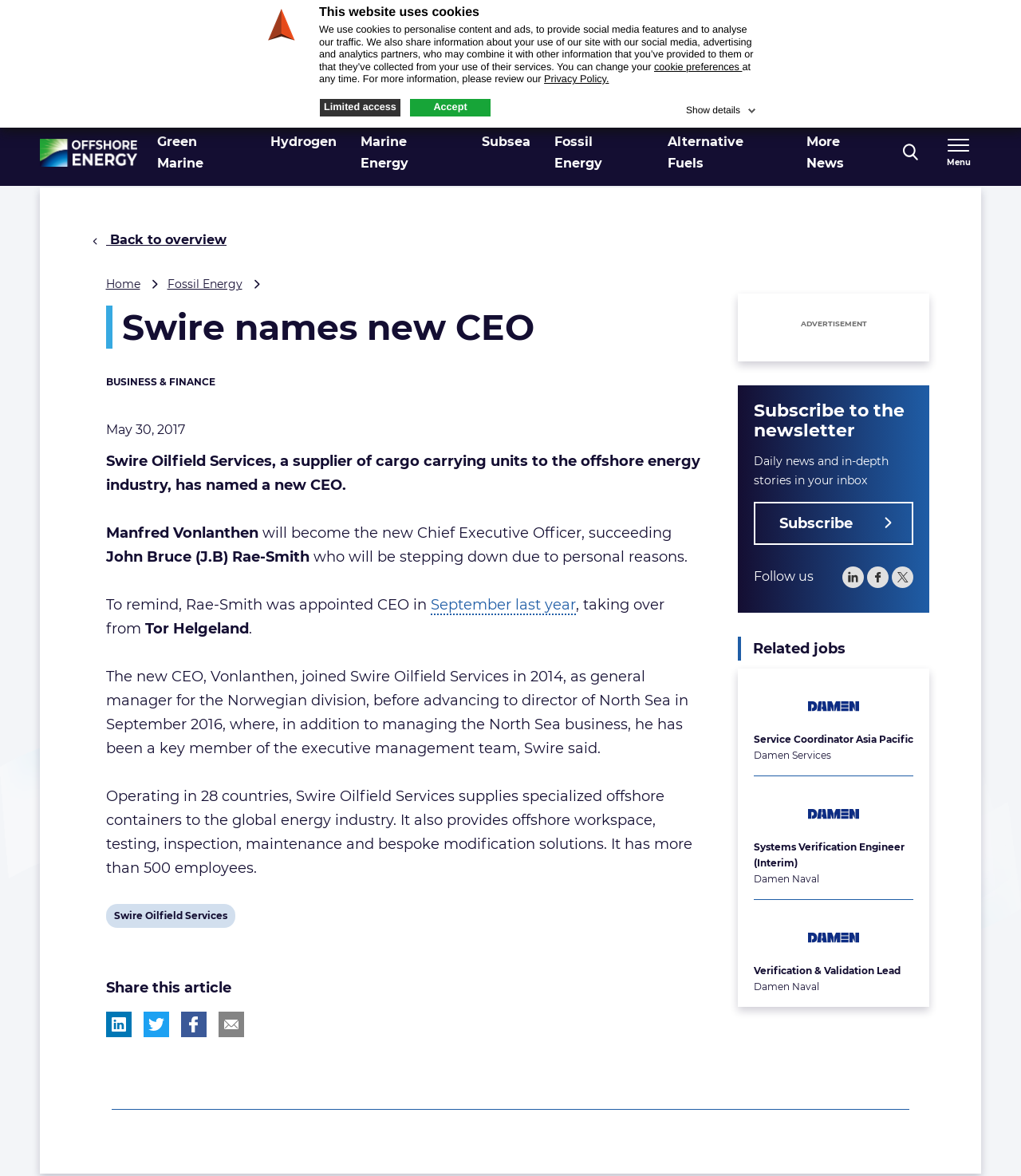Identify the coordinates of the bounding box for the element that must be clicked to accomplish the instruction: "Open the search form".

[0.874, 0.111, 0.909, 0.149]